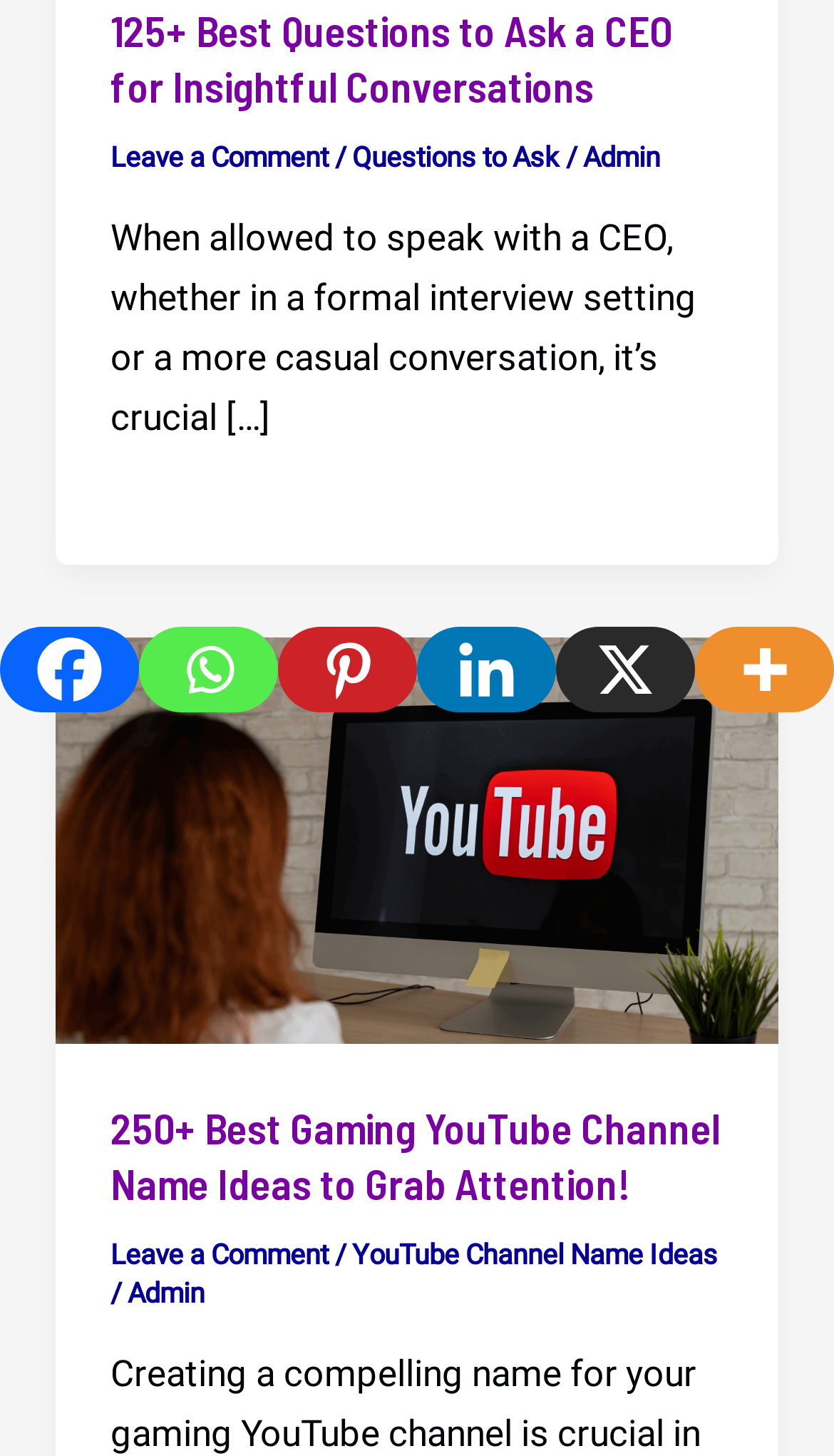Based on the description "aria-label="Pinterest" title="Pinterest"", find the bounding box of the specified UI element.

[0.333, 0.43, 0.5, 0.489]